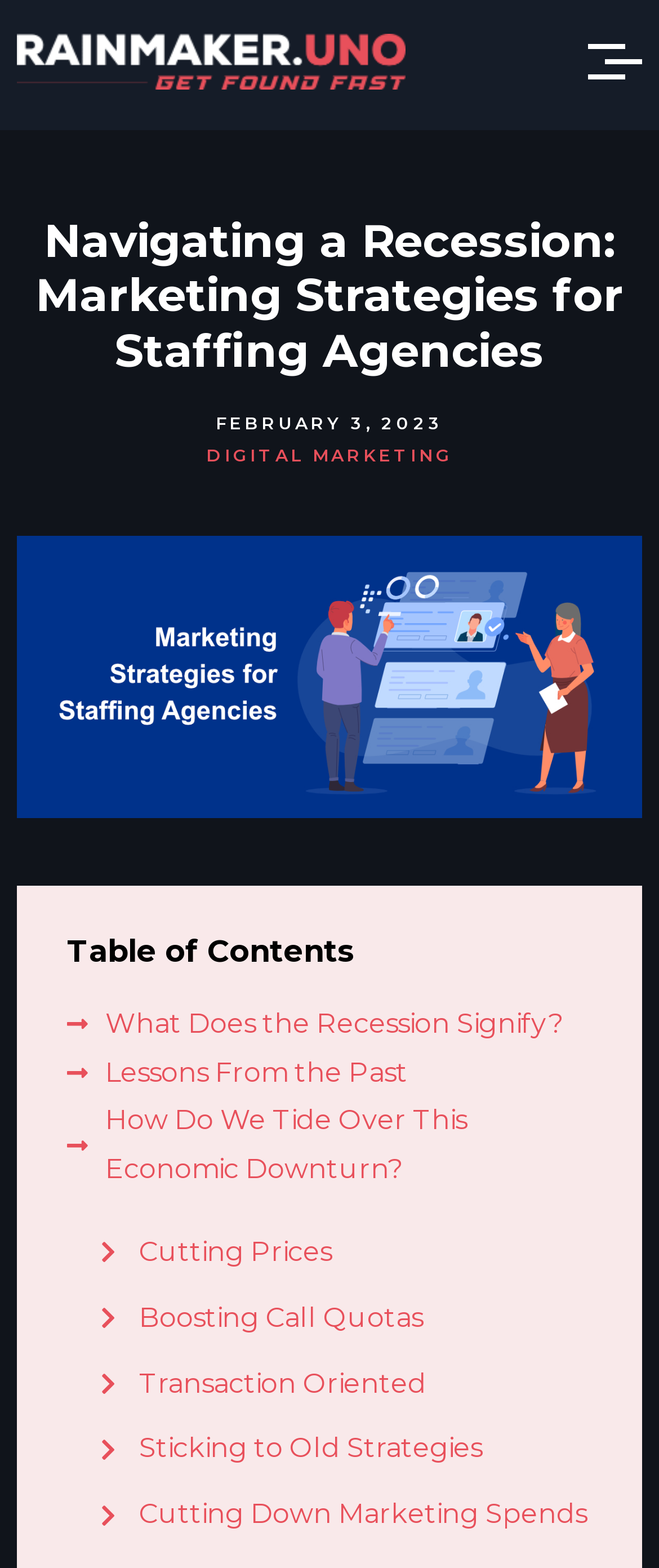Create a detailed summary of all the visual and textual information on the webpage.

The webpage is about marketing strategies for staffing agencies during a recession. At the top left corner, there is a Rainmaker logo, which is a link. Below the logo, there is a heading that reads "Navigating a Recession: Marketing Strategies for Staffing Agencies". 

To the right of the heading, there is a date "FEBRUARY 3, 2023" and a link to "DIGITAL MARKETING". Below these elements, there is a large image related to "Marketing Strategies for Staffing Agencies" that spans almost the entire width of the page.

Further down, there is a section titled "Table of Contents" with several links to different topics, including "What Does the Recession Signify?", "Lessons From the Past", "How Do We Tide Over This Economic Downturn?", and several others. These links are arranged vertically, with the first one starting from the top left and the rest following below it.